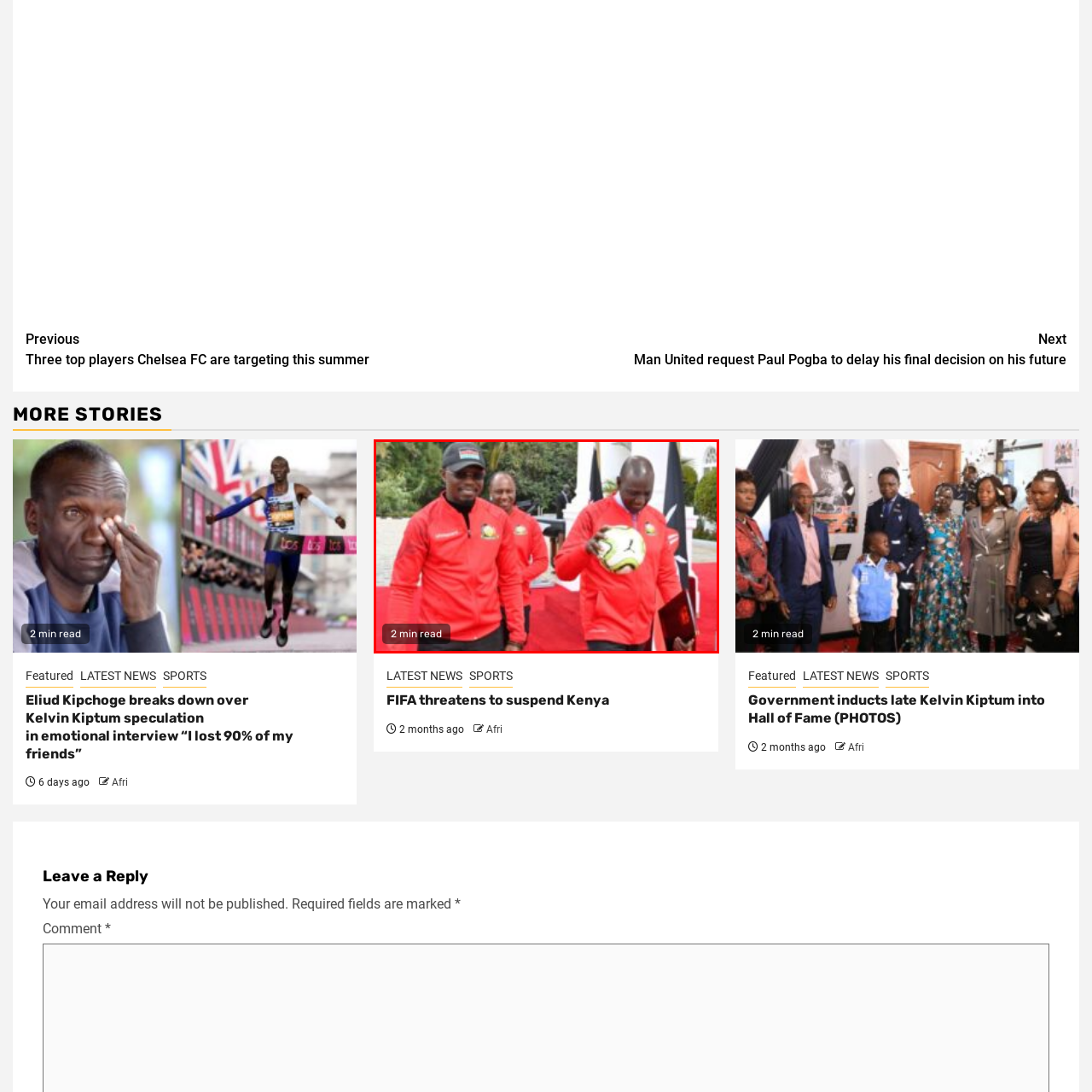Craft an in-depth description of the visual elements captured within the red box.

In this engaging image, we see three men dressed in vibrant red jackets featuring the Kenyan national football team logo. The prominent figure in the foreground holds a football, captured mid-motion as they share a moment of pride, perhaps reflecting on recent achievements or welcoming a new initiative in Kenyan football. The two men behind him smile, embodying a spirit of camaraderie. The backdrop reveals a well-manicured landscape, hinting at an official event or ceremony aimed at promoting sports in Kenya. A caption in the lower left corner notes "2 min read," suggesting a related article discussing the context of this gathering, possibly related to sports developments or team announcements.